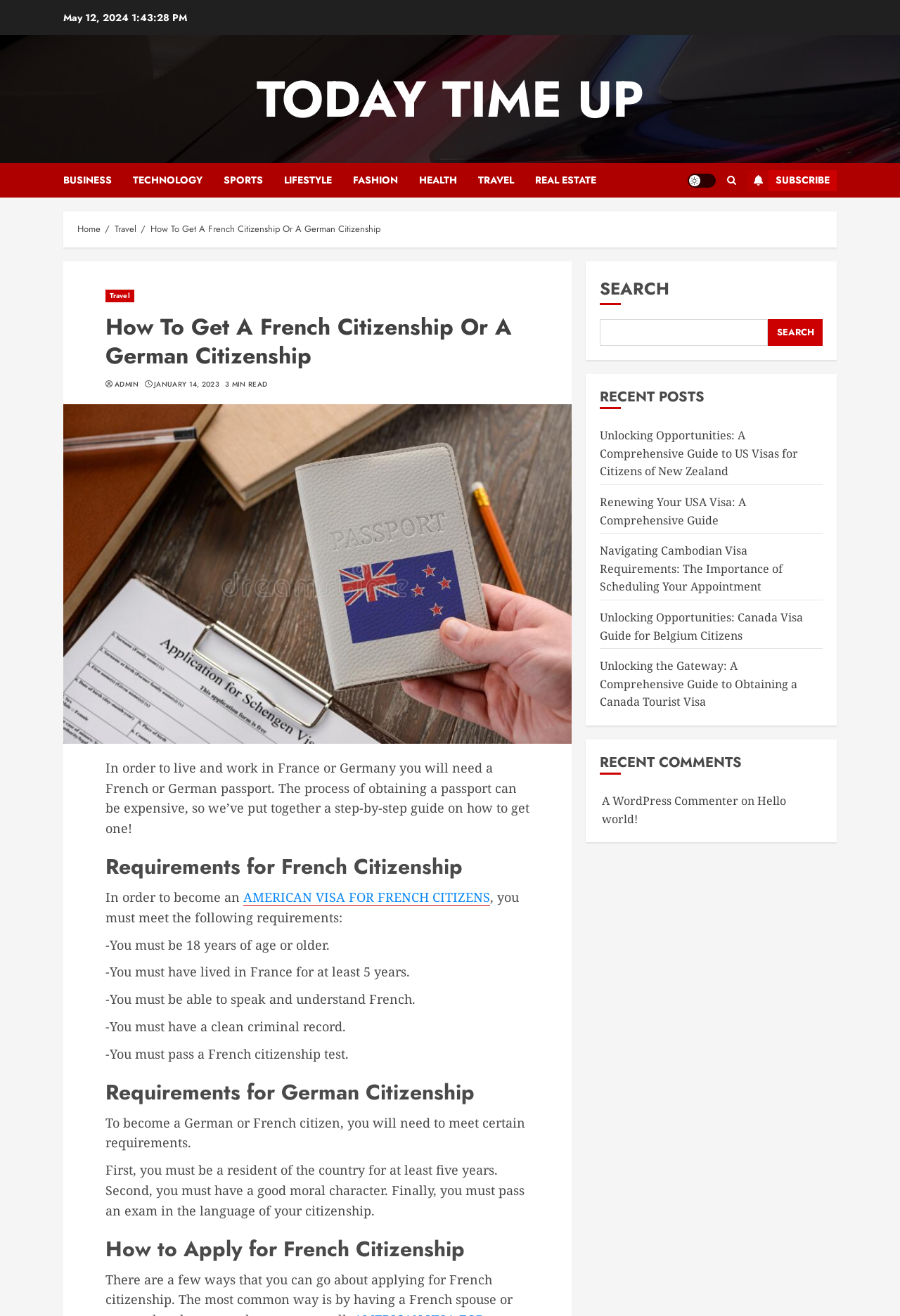What is the minimum age requirement for French citizenship?
Your answer should be a single word or phrase derived from the screenshot.

18 years old